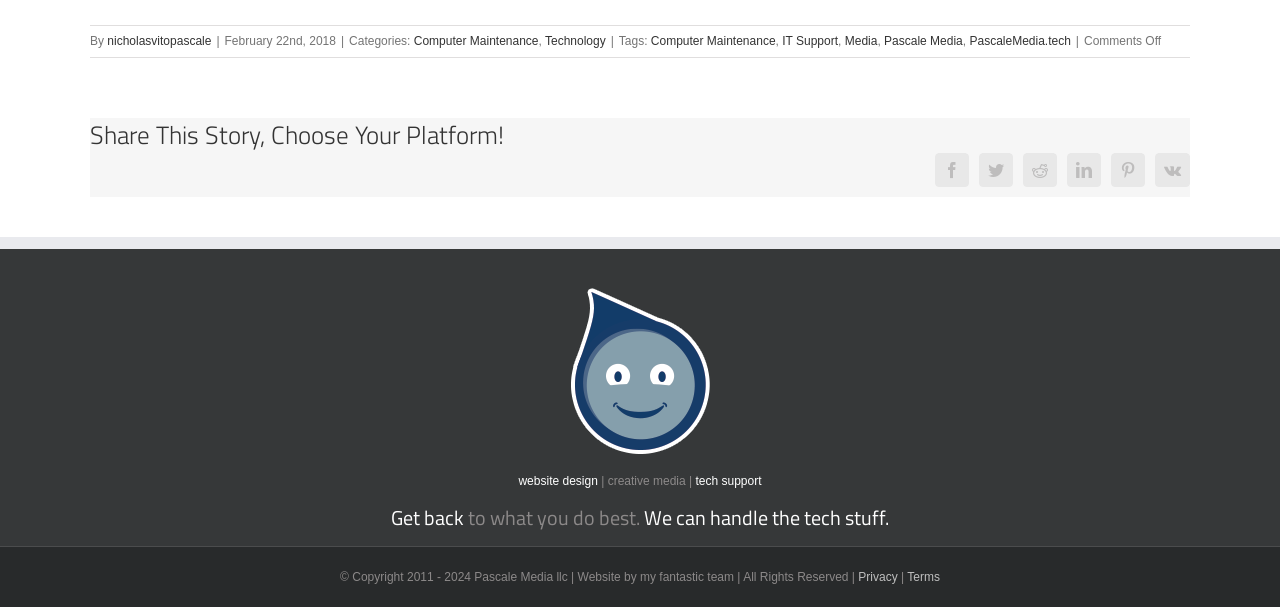Identify the bounding box coordinates of the element to click to follow this instruction: 'Click on the 'Computer Maintenance' category'. Ensure the coordinates are four float values between 0 and 1, provided as [left, top, right, bottom].

[0.323, 0.056, 0.421, 0.08]